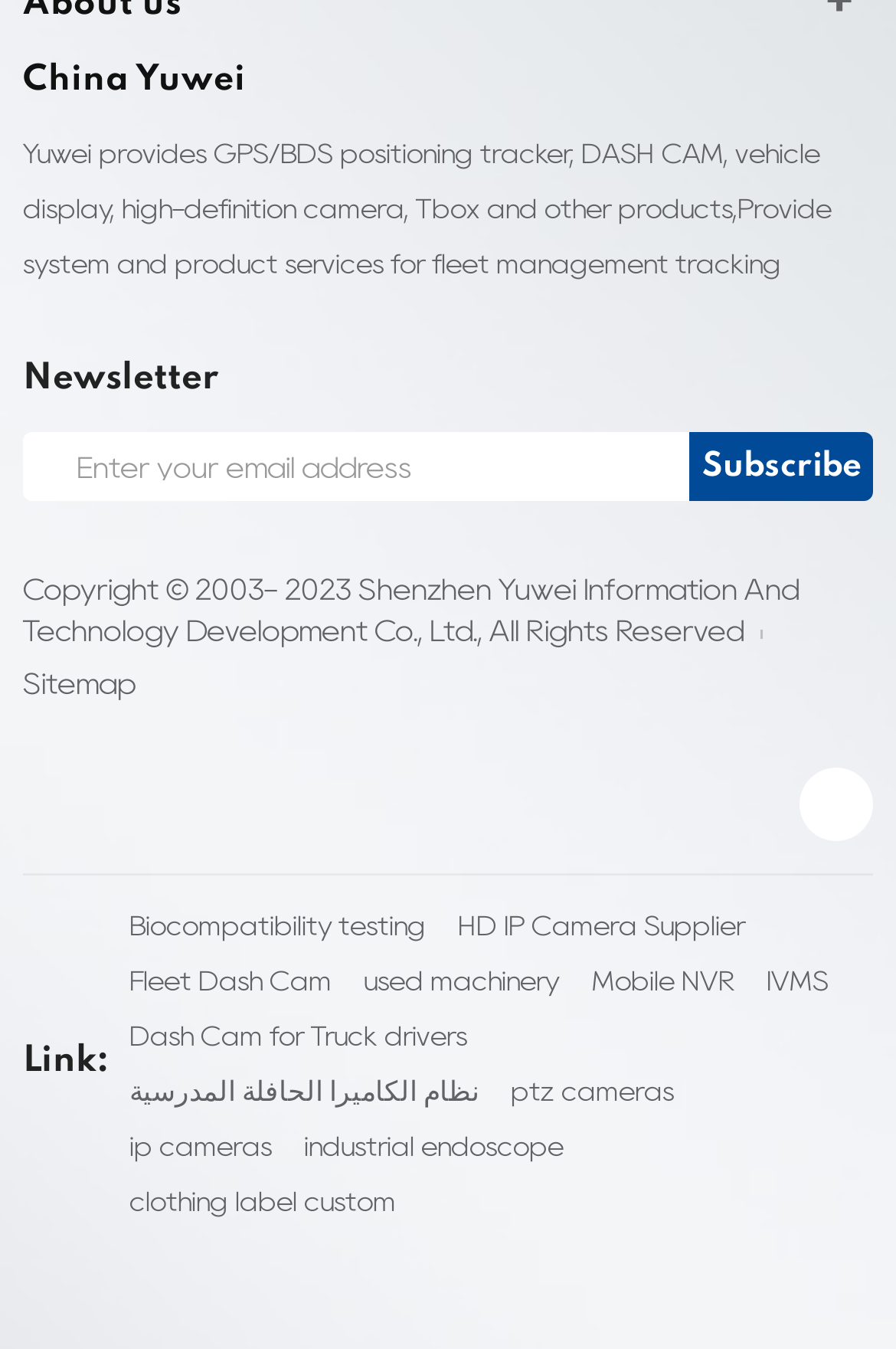Please provide the bounding box coordinates for the element that needs to be clicked to perform the following instruction: "Click Send". The coordinates should be given as four float numbers between 0 and 1, i.e., [left, top, right, bottom].

None